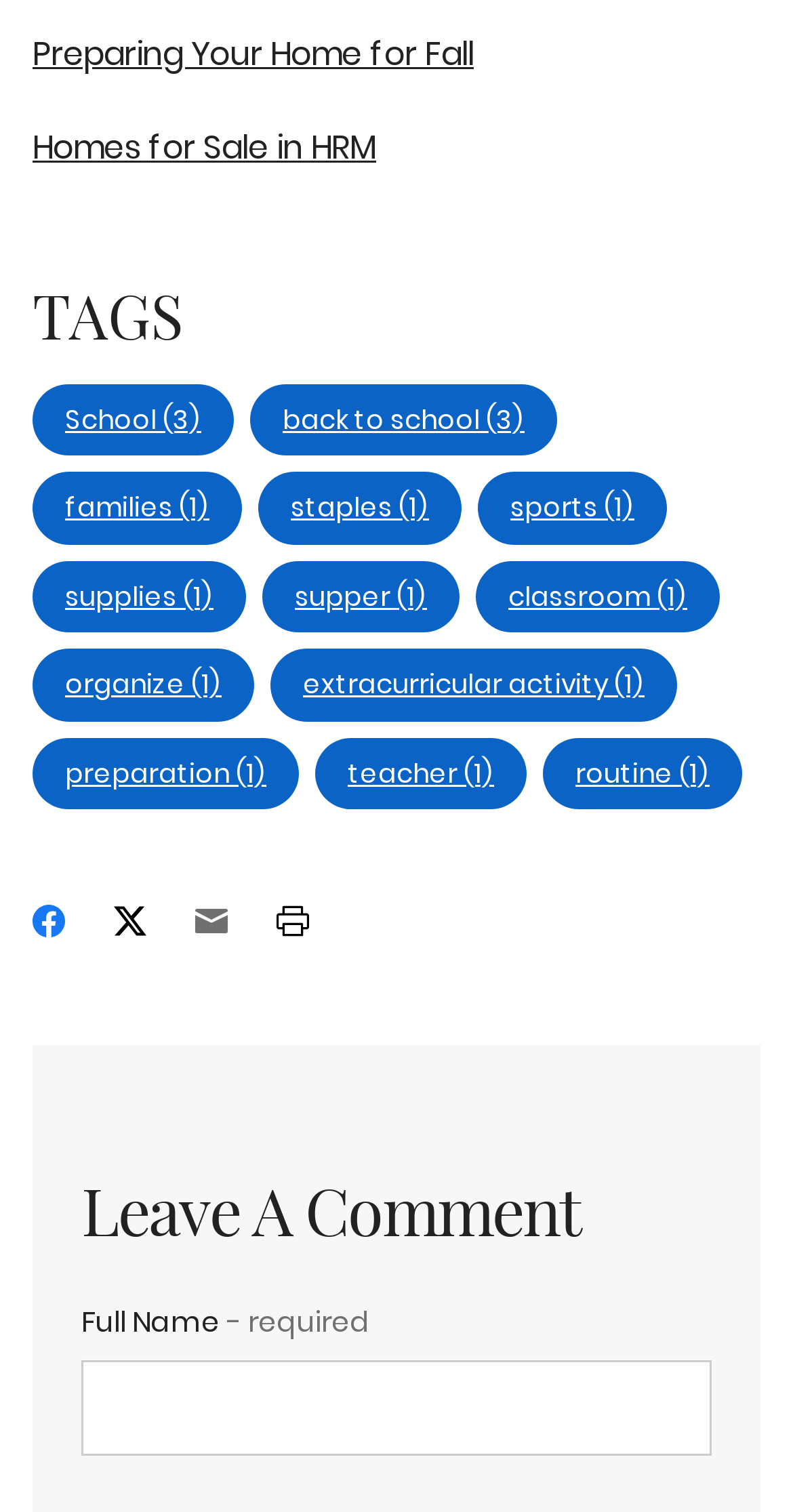Use a single word or phrase to answer the following:
What is the heading above the comment section?

Leave A Comment